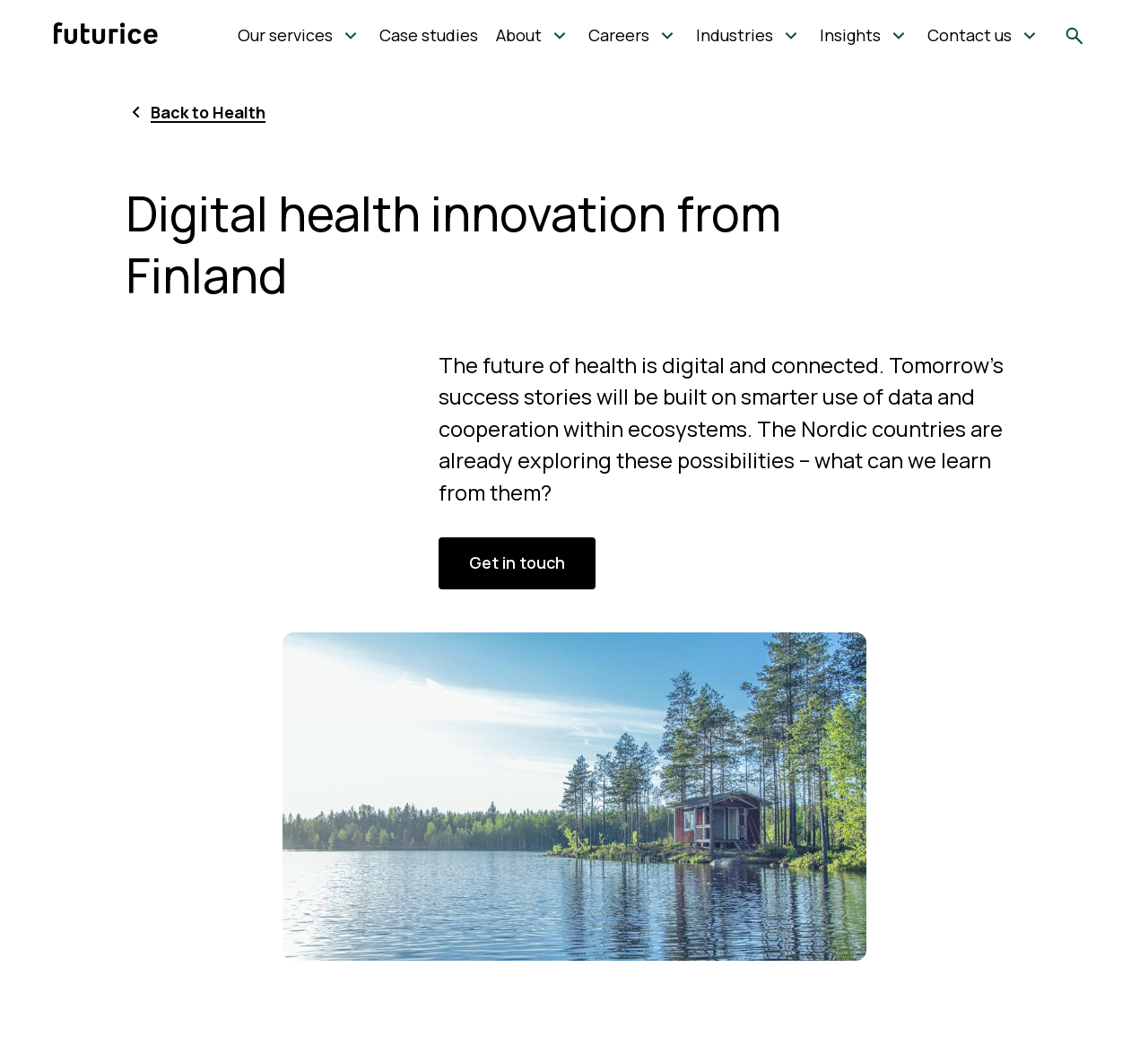Respond with a single word or phrase:
How many main menu items are there?

8